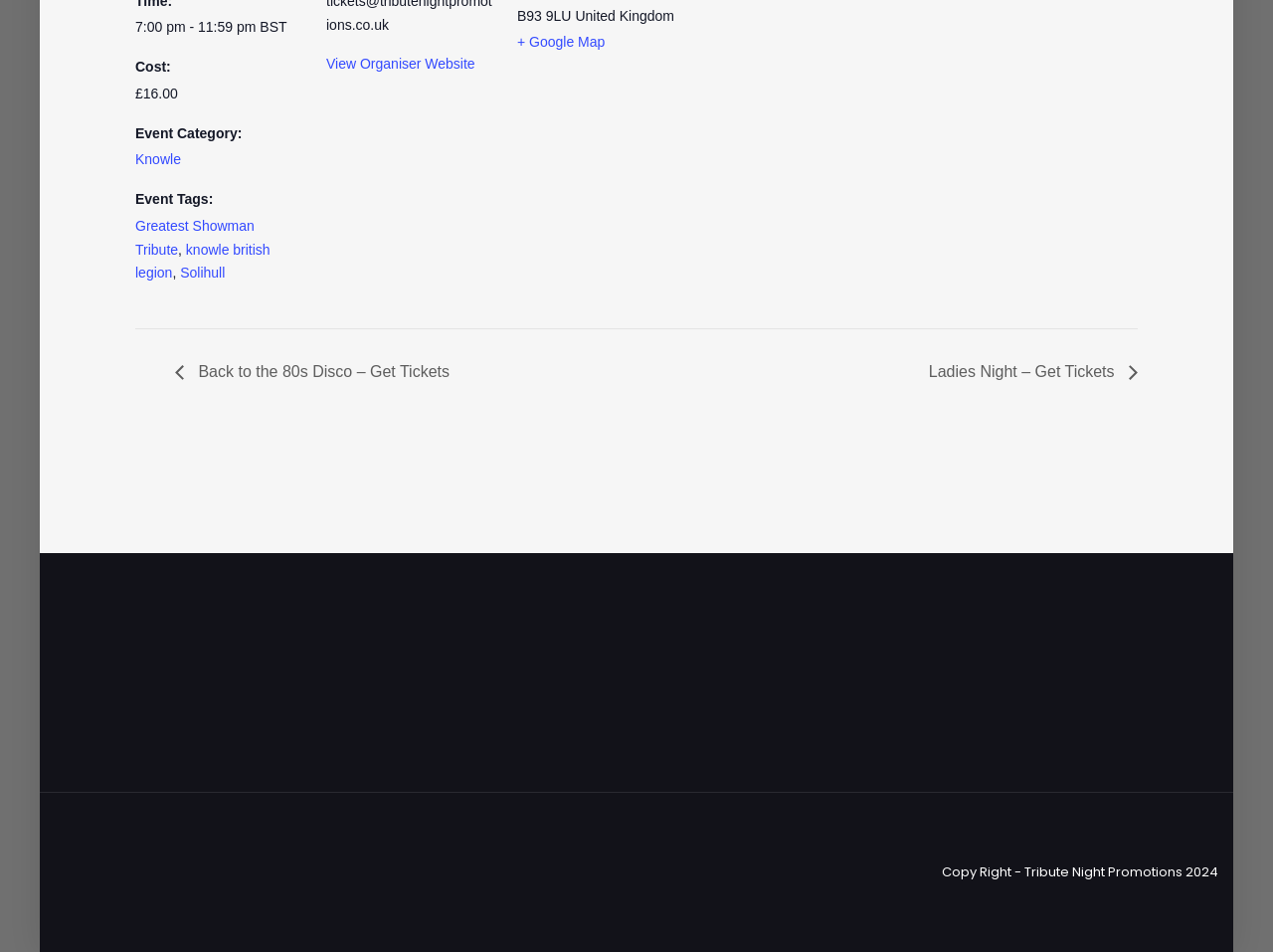What is the cost of the event? Examine the screenshot and reply using just one word or a brief phrase.

£16.00